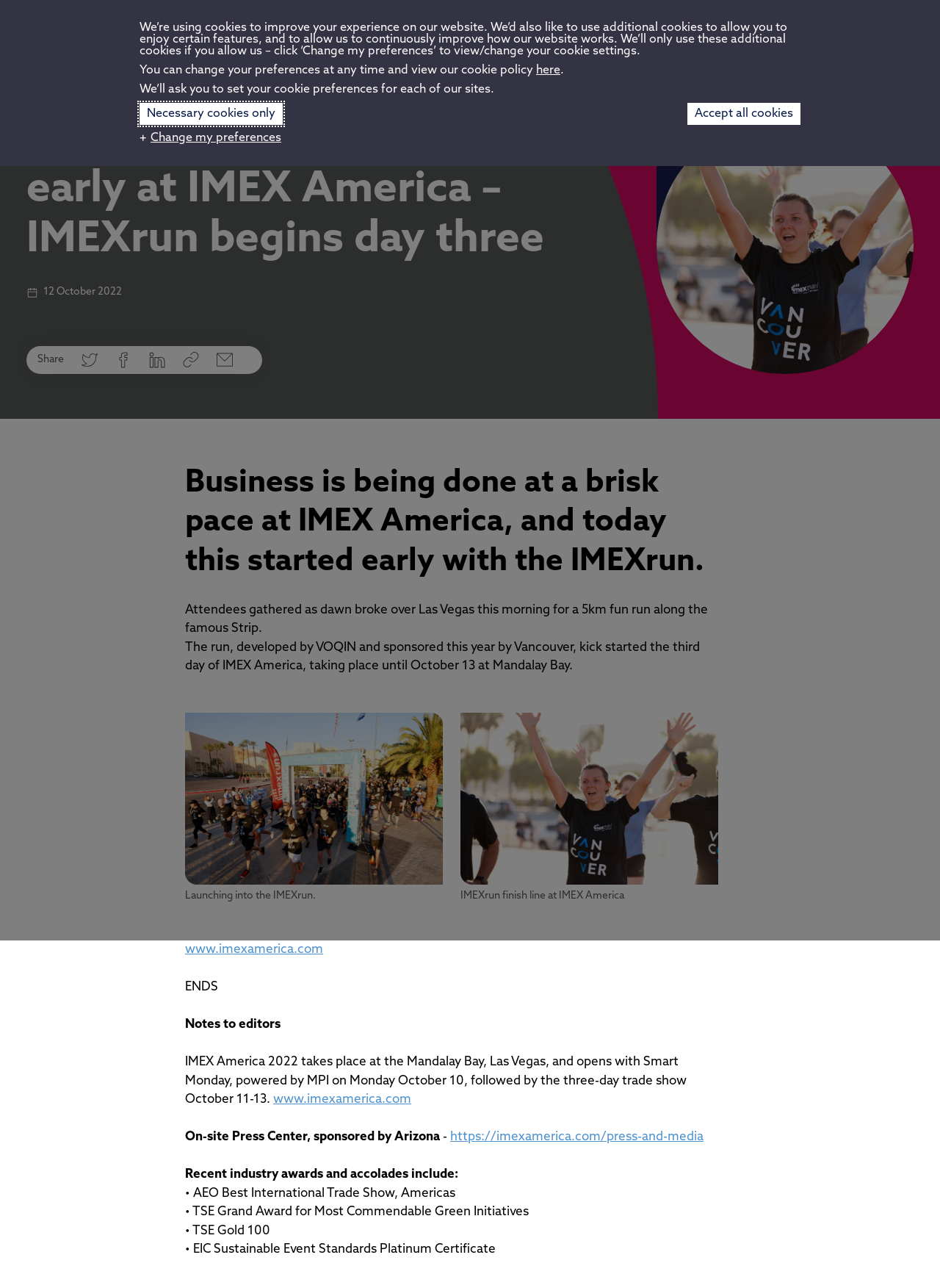Illustrate the webpage thoroughly, mentioning all important details.

The webpage is about IMEX America, a trade show event. At the top, there is a navigation menu with links to "Home", "Our shows", "Impact", "Knowledge hub", and "Media". Each of these links has a corresponding button with a dropdown menu. There is also a "Toggle menu" button and a "Subscribe" link.

Below the navigation menu, there is a heading that reads "Business starts bright and early at IMEX America – IMEXrun begins day three". Next to the heading, there is a small image and a date "12 October 2022". There are also social media sharing links and a "Share" button.

The main content of the webpage is about the IMEXrun event, which took place on the third day of IMEX America. There is a large image of the event, and several paragraphs of text describing the event. The text explains that attendees gathered at dawn for a 5km fun run along the famous Las Vegas Strip, and that the event was developed by VOQIN and sponsored by Vancouver.

There are two figures with captions, one showing the IMEXrun finish line and the other showing the launch of the IMEXrun. Below the figures, there is a link to the IMEX America website and some notes to editors.

Further down the page, there is a section with information about IMEX America 2022, including the dates and location of the event. There is also a link to the on-site Press Center and some information about recent industry awards and accolades.

At the very bottom of the page, there is a dialog box about cookies, which explains that the website uses cookies to improve the user experience and asks the user to set their cookie preferences. There are three buttons: "Necessary cookies only", "Accept all cookies", and "+ Change my preferences".